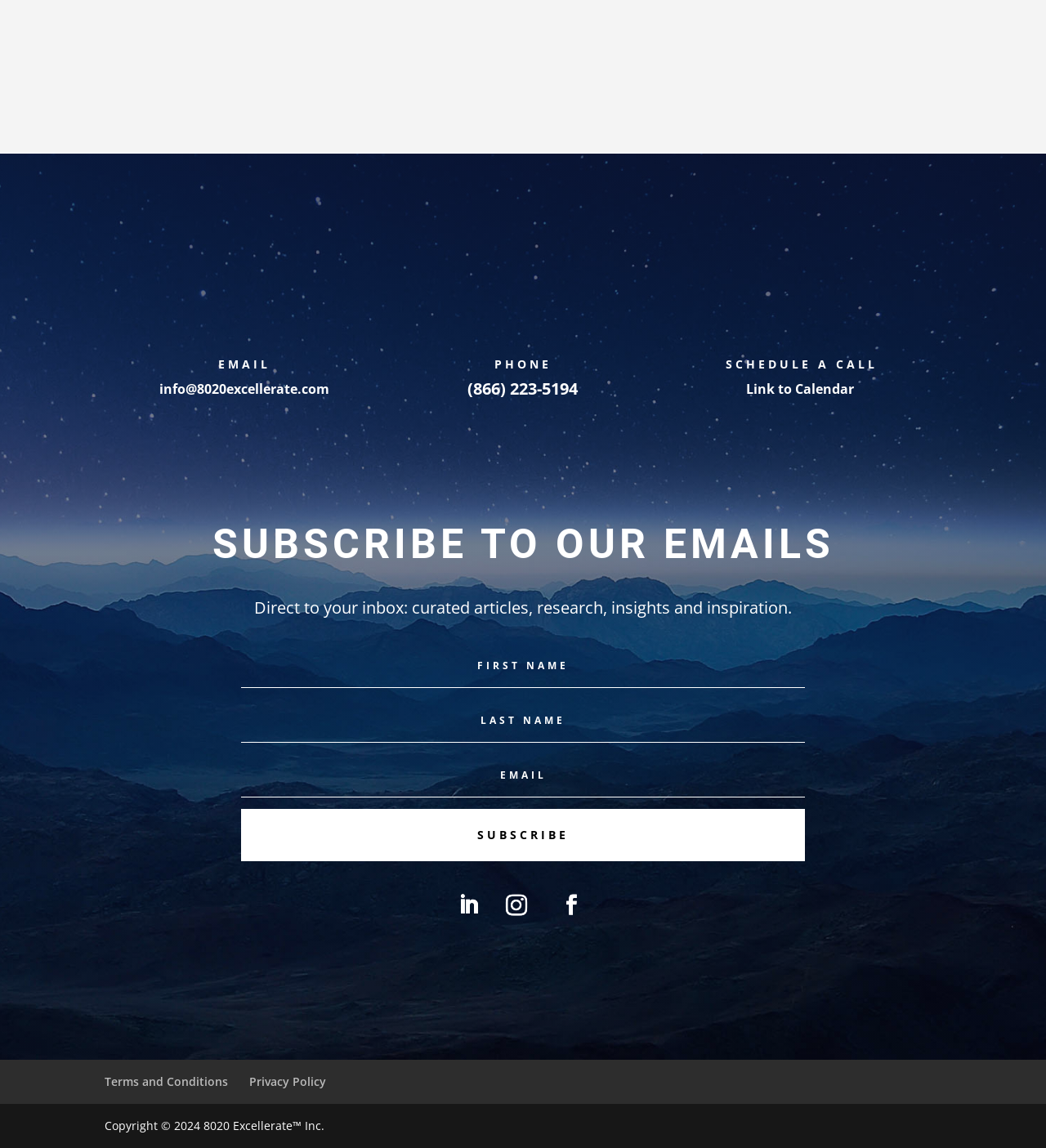Using the description "name="et_pb_signup_email" placeholder="Email"", locate and provide the bounding box of the UI element.

[0.23, 0.657, 0.77, 0.695]